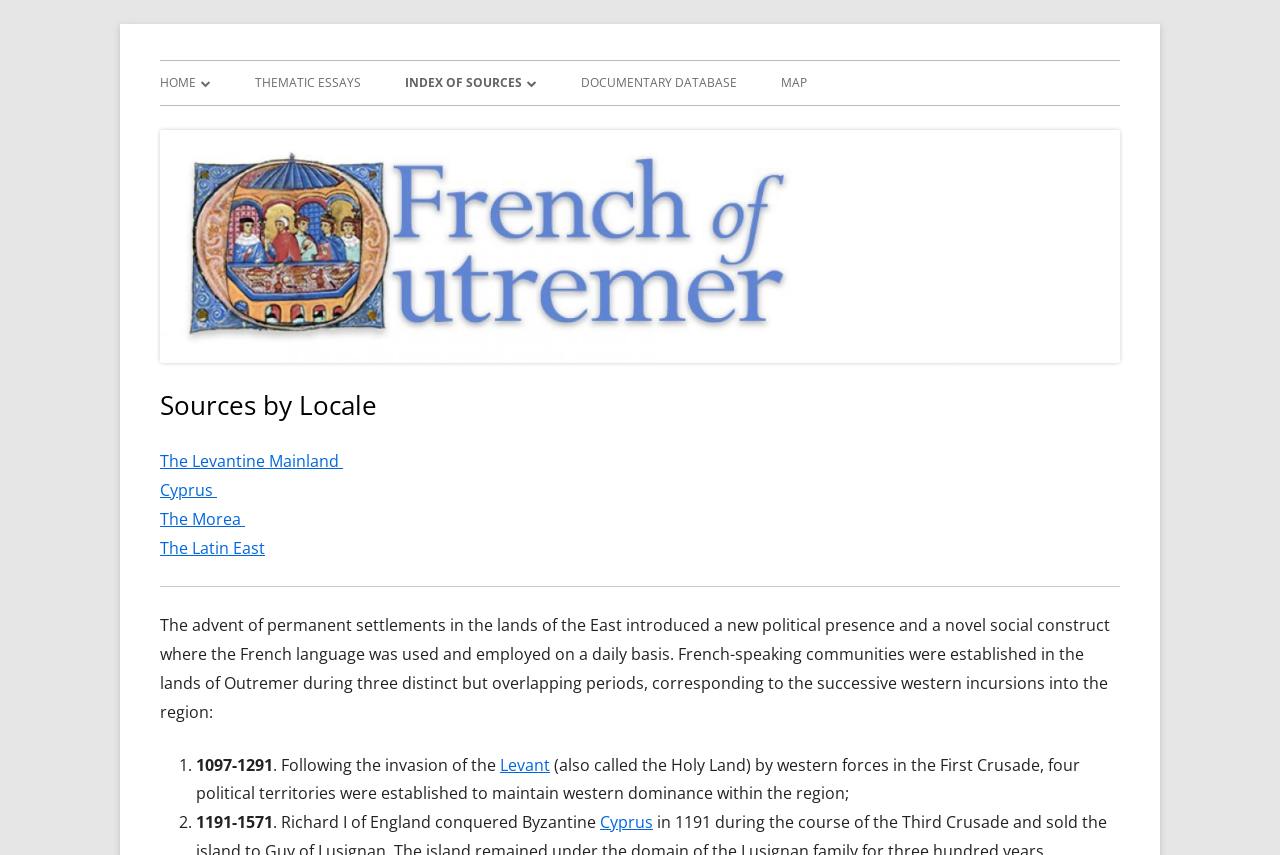Elaborate on the webpage's design and content in a detailed caption.

The webpage is about "Sources by Locale – The French of Outremer". At the top, there is a link to "The French of Outremer" and a navigation menu labeled "Primary Menu" that contains 11 links to different sections, including "HOME", "ABOUT US", "OUR TEAM", "CONTACT US", "NEWS AND EVENTS", "GLOSSARY", "THEMATIC ESSAYS", "INDEX OF SOURCES", "ALPHABETICAL LISTING", "SOURCES BY TYPE", and "SOURCES BY LOCALE".

Below the navigation menu, there is an image with a header that reads "Sources by Locale". Underneath the header, there are four links to specific locales: "The Levantine Mainland", "Cyprus", "The Morea", and "The Latin East". 

Following these links, there is a horizontal separator, and then a block of text that describes the historical context of the French language in the lands of Outremer. The text is divided into three sections, each marked with a numbered list marker, and describes the three periods of French-speaking communities established in the region. The text includes links to specific terms, such as "Levant" and "Cyprus", and provides a brief overview of the historical events that led to the establishment of these communities.

Overall, the webpage appears to be an academic or educational resource that provides information on the history and sources of the French language in the lands of Outremer.